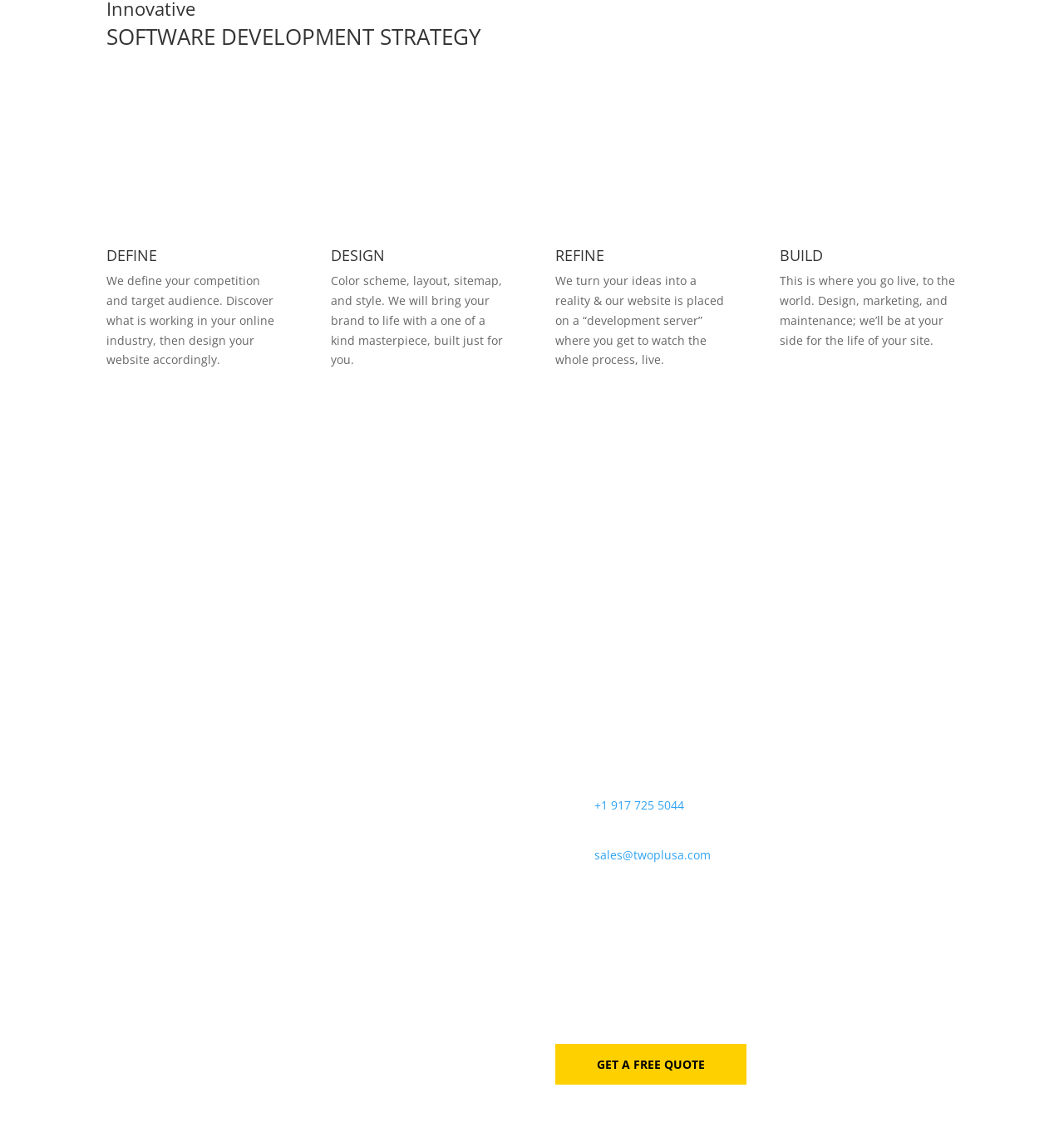Find the bounding box coordinates of the clickable area that will achieve the following instruction: "Register for an account".

None